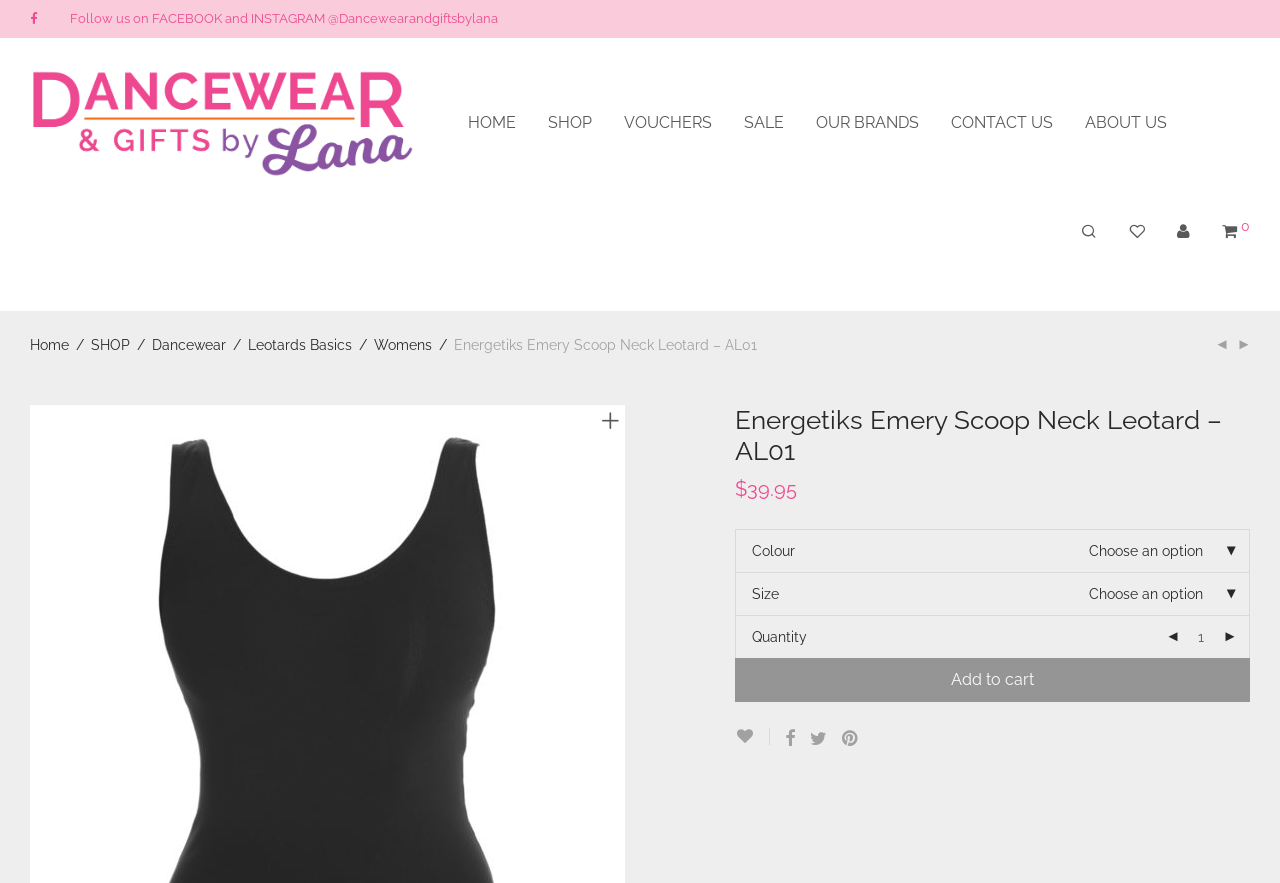Reply to the question with a brief word or phrase: How many options are available for the colour of the leotard?

Not specified